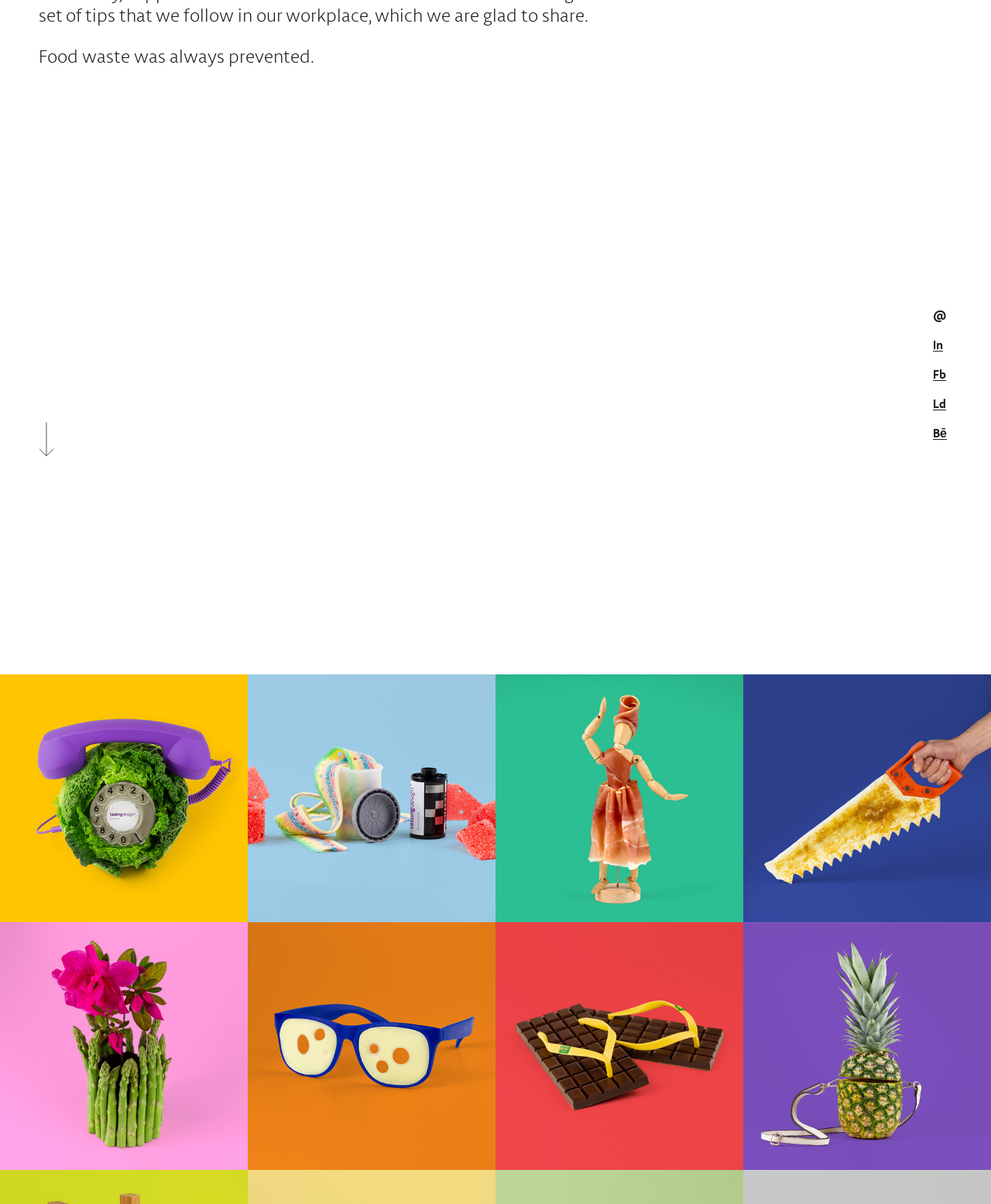Using the webpage screenshot and the element description design@tastingdesign.com, determine the bounding box coordinates. Specify the coordinates in the format (top-left x, top-left y, bottom-right x, bottom-right y) with values ranging from 0 to 1.

[0.039, 0.168, 0.312, 0.192]